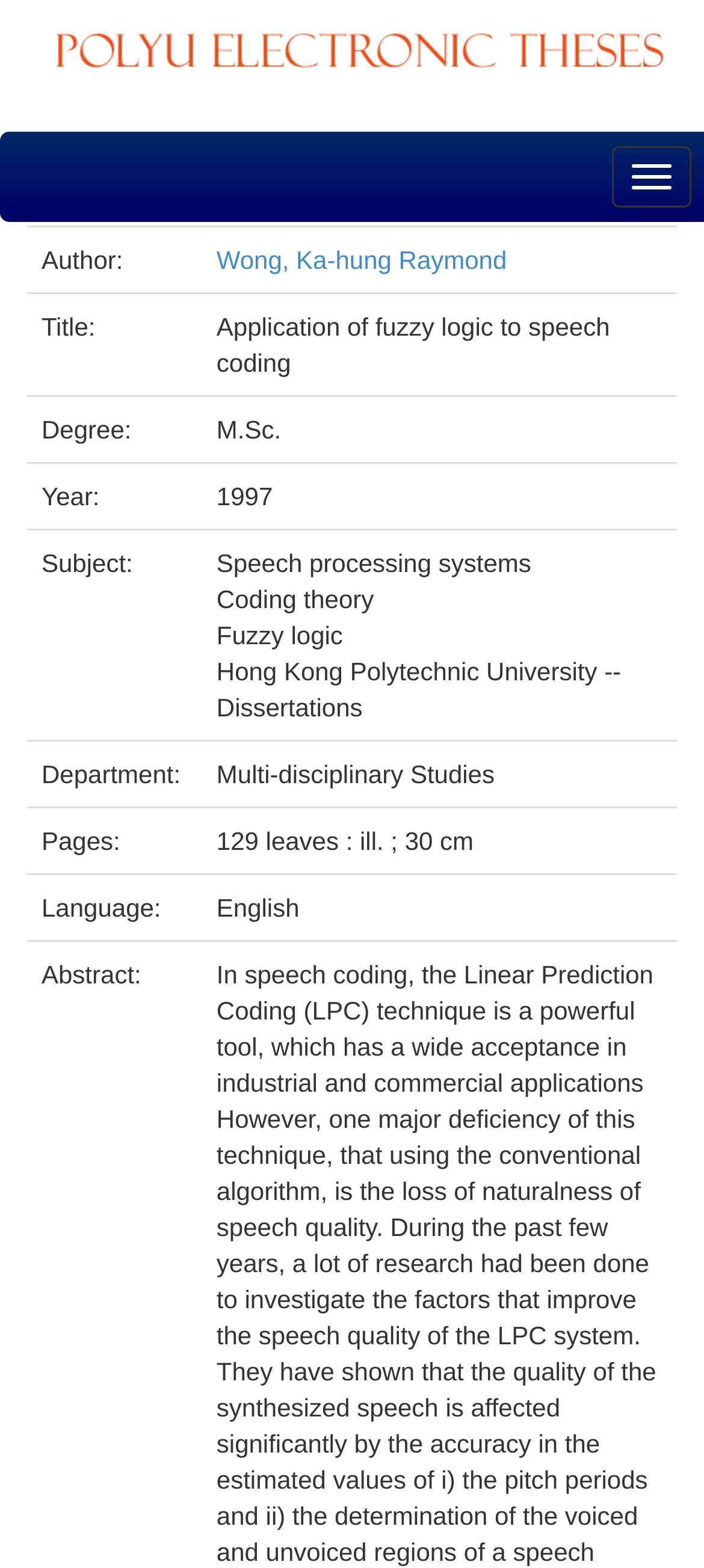Please provide the bounding box coordinate of the region that matches the element description: Wong, Ka-hung Raymond. Coordinates should be in the format (top-left x, top-left y, bottom-right x, bottom-right y) and all values should be between 0 and 1.

[0.308, 0.157, 0.72, 0.175]